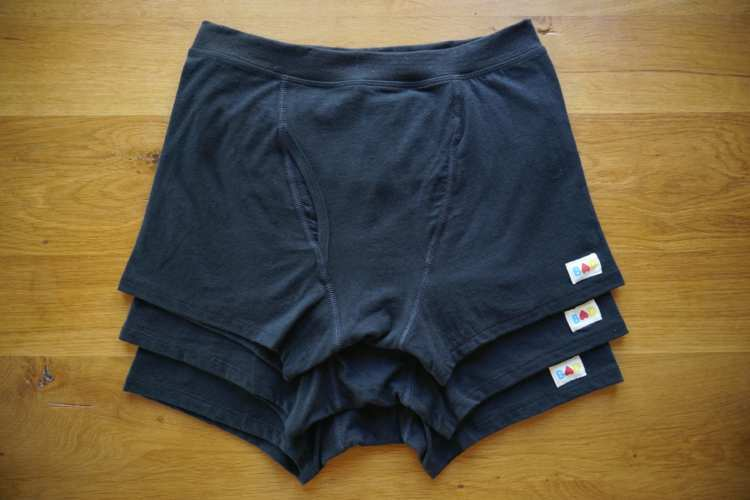What is the color of the boxer briefs?
From the image, provide a succinct answer in one word or a short phrase.

Black